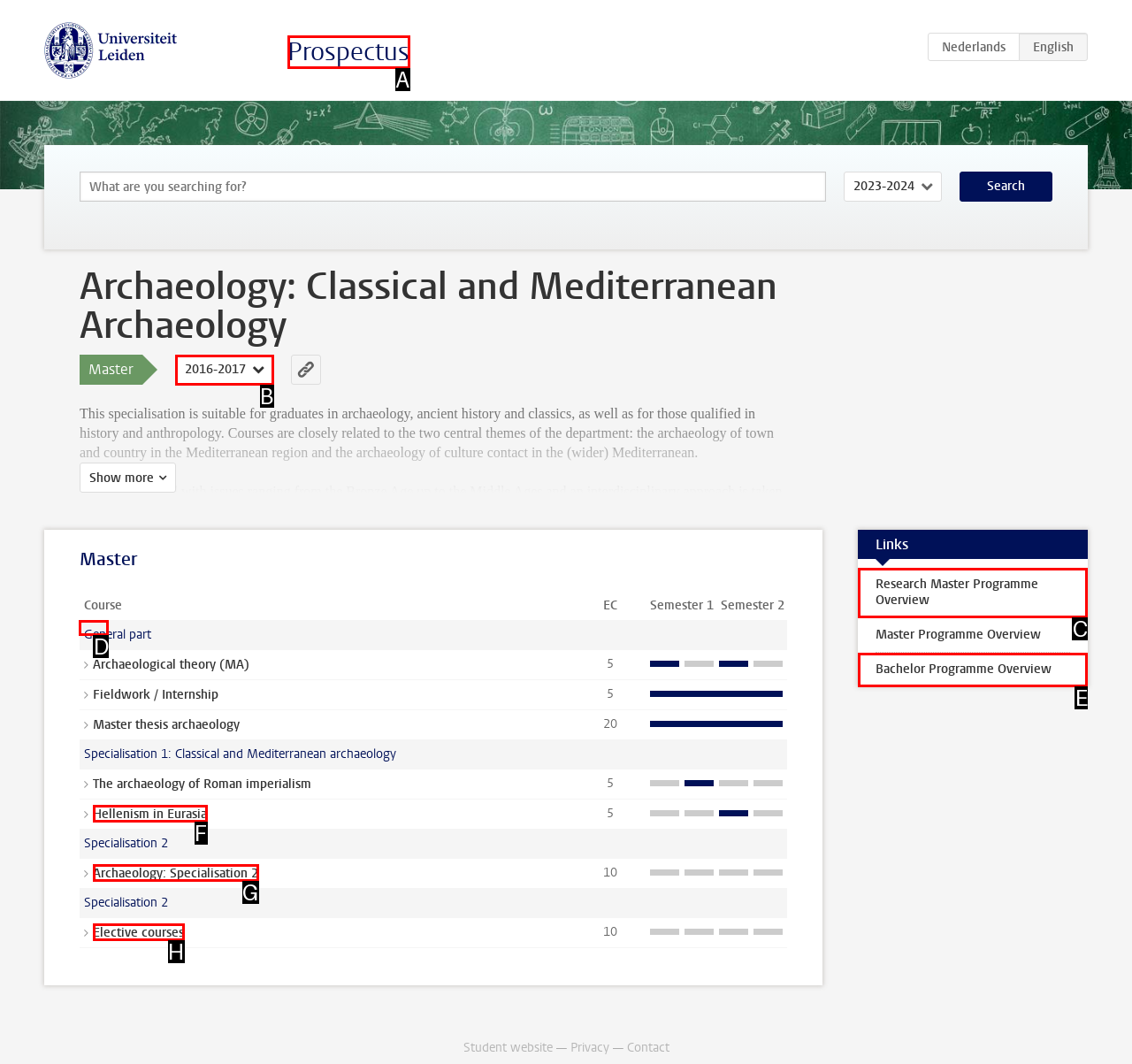Identify the HTML element to click to execute this task: View staff information Respond with the letter corresponding to the proper option.

D